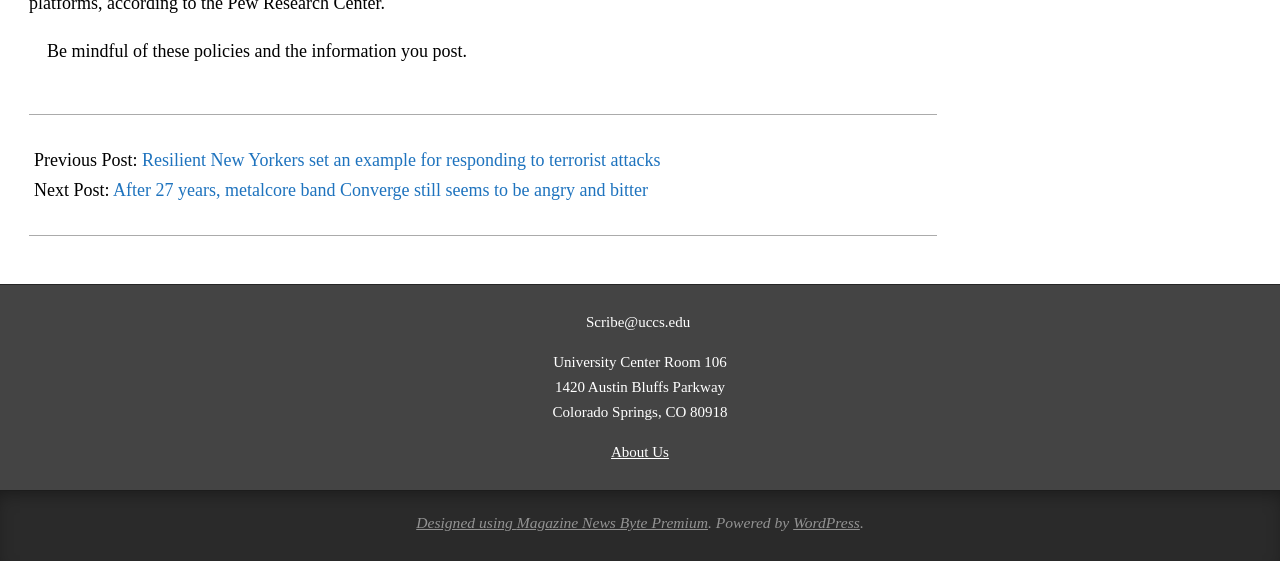Provide the bounding box coordinates, formatted as (top-left x, top-left y, bottom-right x, bottom-right y), with all values being floating point numbers between 0 and 1. Identify the bounding box of the UI element that matches the description: Designed using

[0.325, 0.916, 0.404, 0.947]